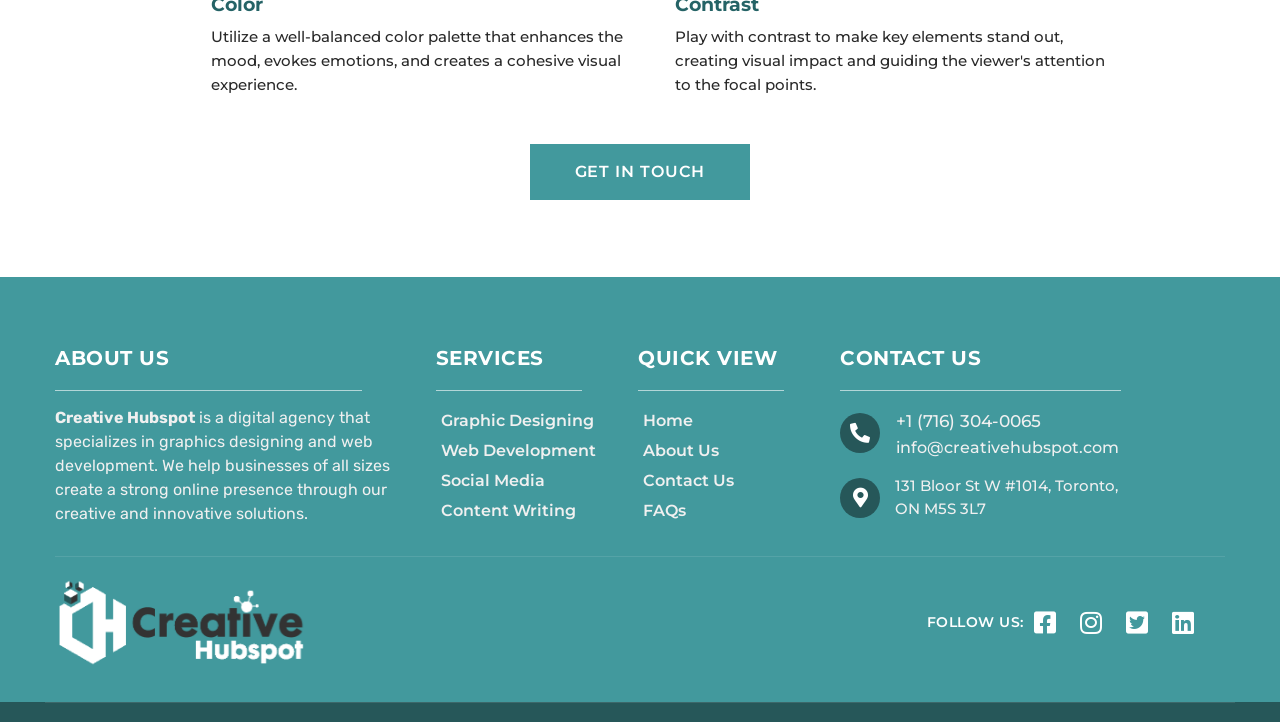Using the description: "Sheila Horne Mason", identify the bounding box of the corresponding UI element in the screenshot.

None